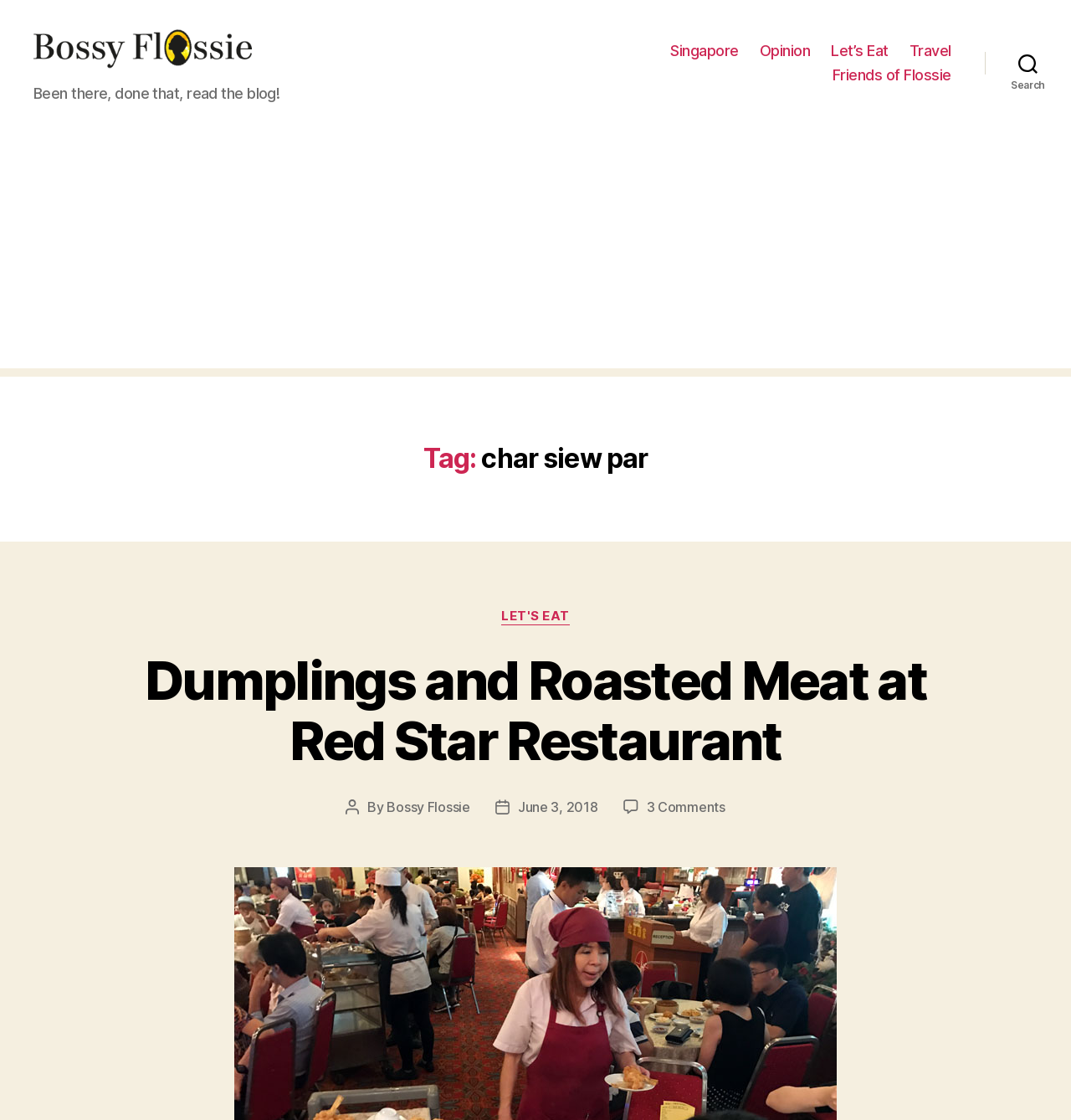Write an exhaustive caption that covers the webpage's main aspects.

The webpage is an archive page for "char siew par" on the blog "Bossy Flossie". At the top left, there is a link to the blog's homepage, accompanied by an image with the same name. Below this, there is a static text that reads "Been there, done that, read the blog!". 

On the top right, there is a horizontal navigation menu with five links: "Singapore", "Opinion", "Let's Eat", "Travel", and "Friends of Flossie". Next to this menu, there is a search button. 

Below the navigation menu, there is an advertisement iframe that spans most of the width of the page. 

The main content of the page is divided into sections. The first section has a heading that reads "Tag: char siew par". Below this, there is a subheading that reads "Categories" and a link to the "LET'S EAT" category. 

The main article section has a heading that reads "Dumplings and Roasted Meat at Red Star Restaurant", followed by a link to the same article. The article's metadata is displayed below, including the post author, "Bossy Flossie", and the post date, "June 3, 2018". There is also a link to the comments section, which has 3 comments.